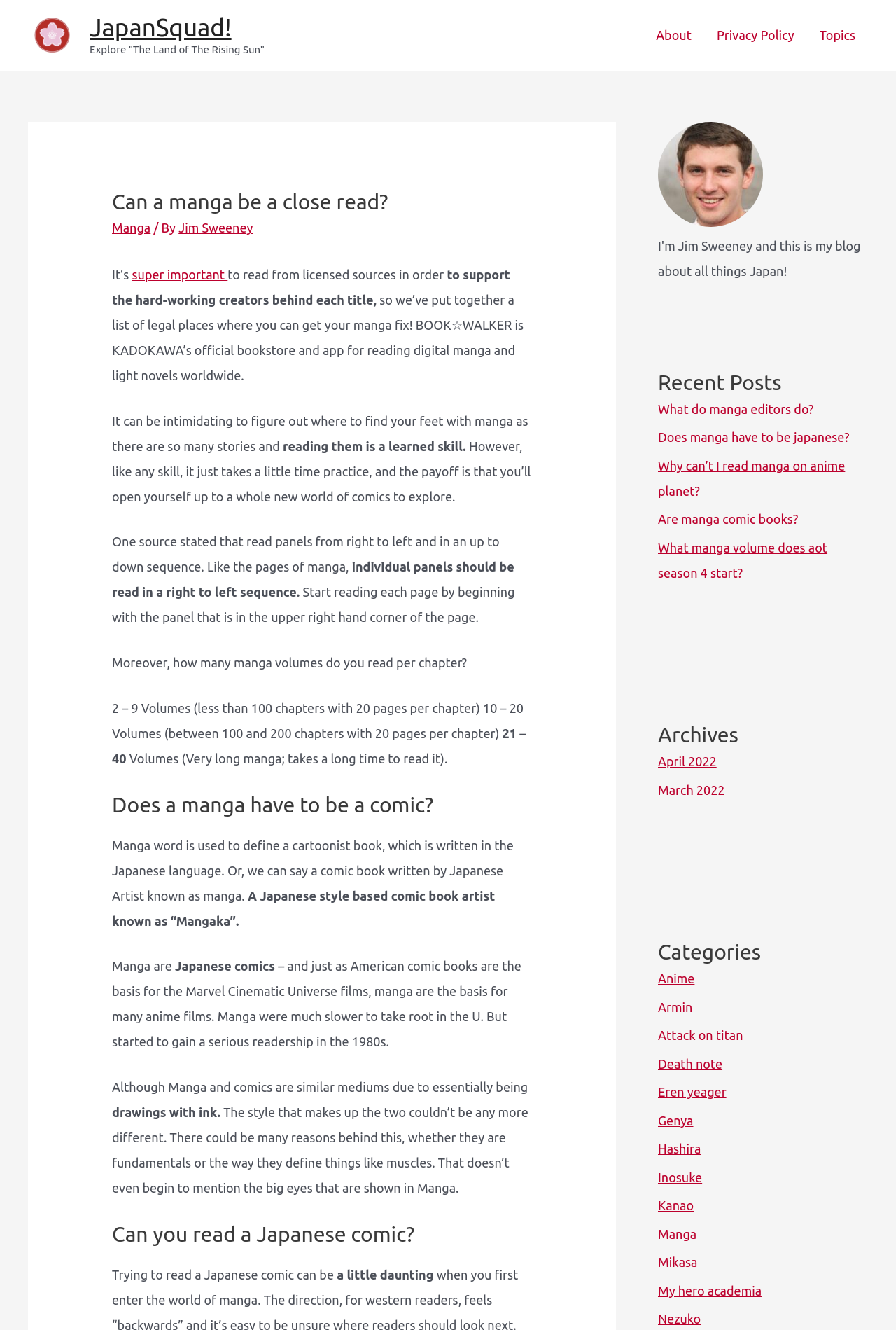Reply to the question with a single word or phrase:
What is the name of the website?

JapanSquad!